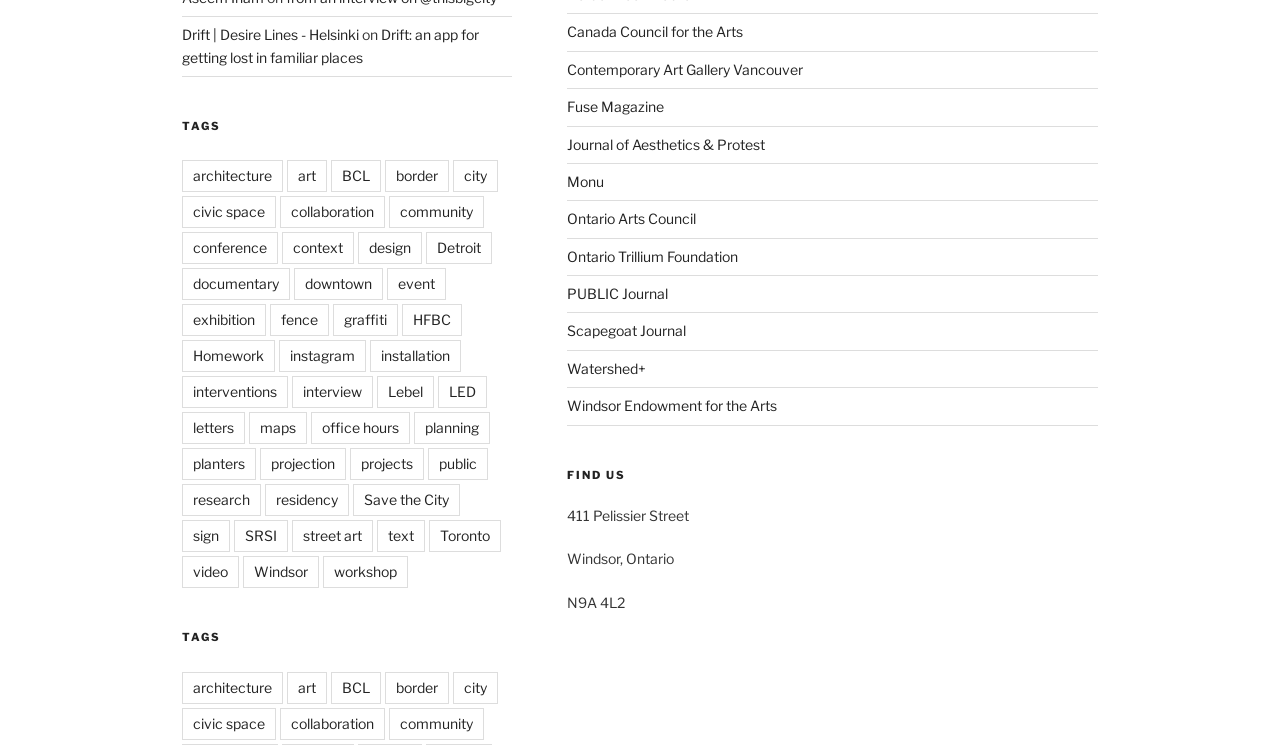Please identify the bounding box coordinates of the element that needs to be clicked to execute the following command: "click on the link 'architecture'". Provide the bounding box using four float numbers between 0 and 1, formatted as [left, top, right, bottom].

[0.142, 0.215, 0.221, 0.258]